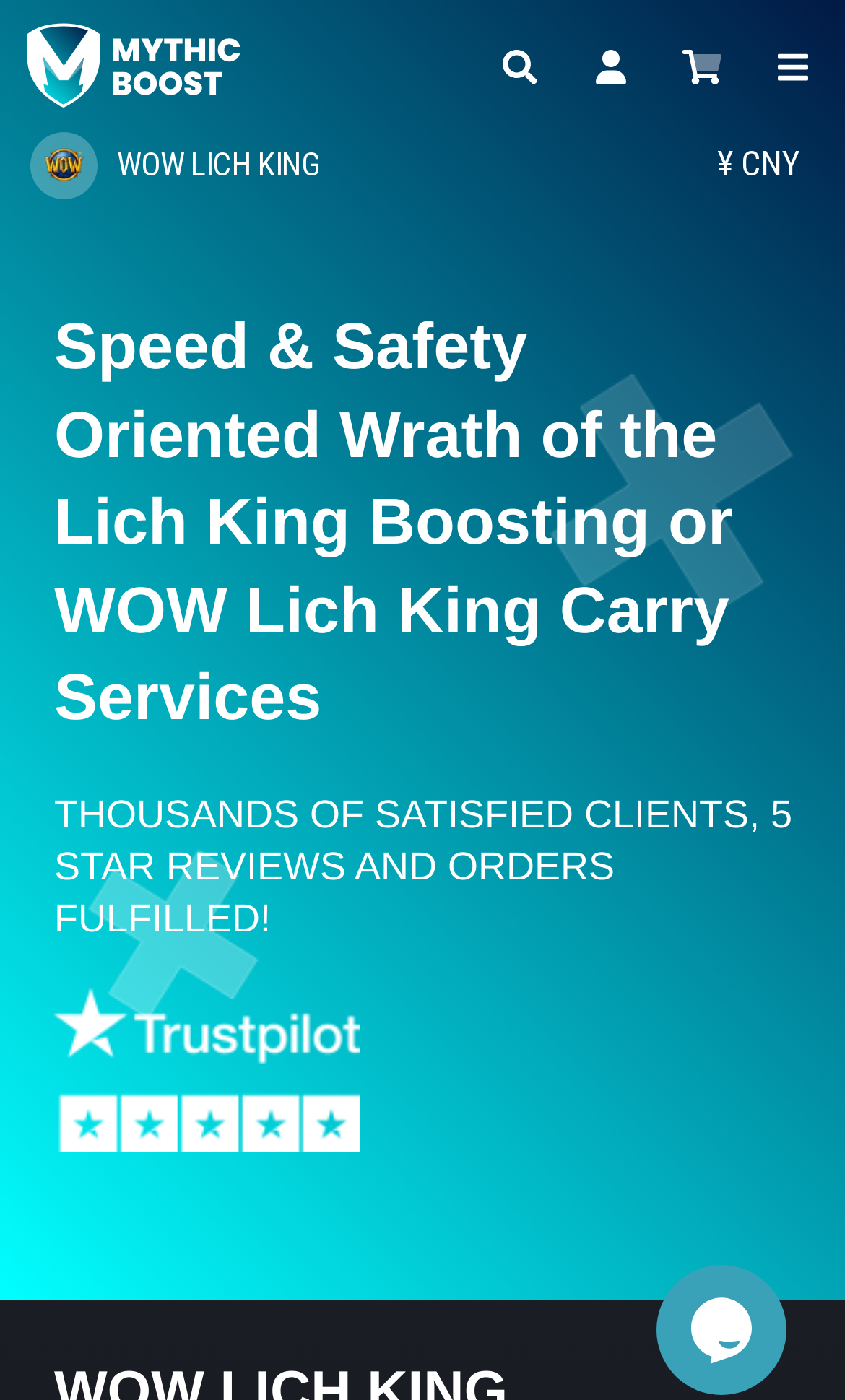Offer a detailed explanation of the webpage layout and contents.

The webpage is about WOW Lich King Boost services, specifically highlighting the speed and safety of their Wrath of the Lich King boosting or carry services. 

At the top left, there is a link to the homepage. To the right of it, there are several links, including "Search", "Client Area - Mythic App", "My Shopping Cart", and "Menu", each accompanied by a small image. 

Below these links, there is a large heading that reads "WOW LICH KING" in bold font. Next to it, there is a currency indicator showing "¥" and "CNY". 

The main content of the page is divided into two sections. The first section has a heading that describes the service, emphasizing its speed and safety. The second section boasts about the company's reputation, stating that they have thousands of satisfied clients, 5-star reviews, and fulfilled orders. 

Below this section, there is a link to TrustPilot, where the company is rated as "Excellent", accompanied by a small image. 

At the bottom right corner of the page, there is a chat widget iframe, allowing users to interact with the company's customer support.